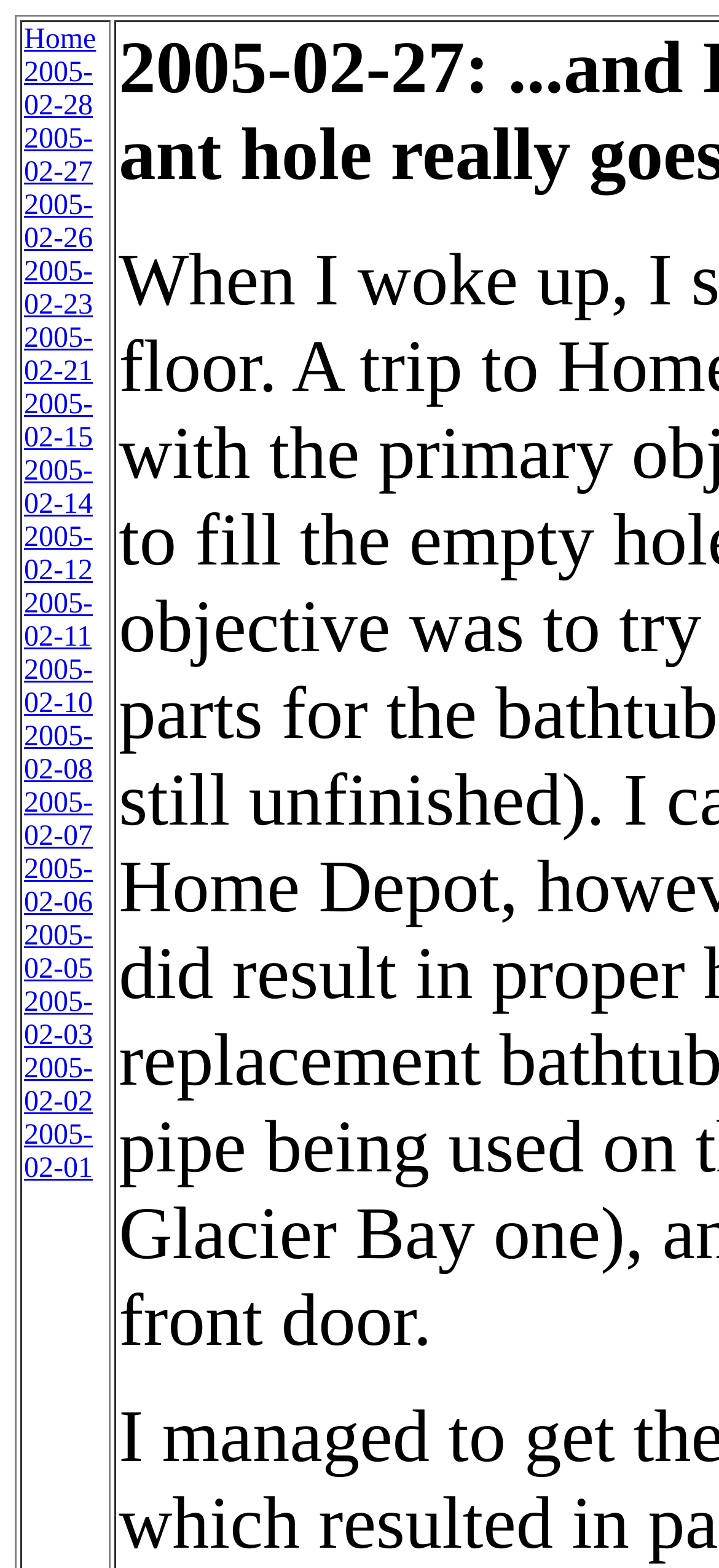Find the bounding box coordinates of the clickable area required to complete the following action: "go to next day".

[0.033, 0.036, 0.129, 0.078]